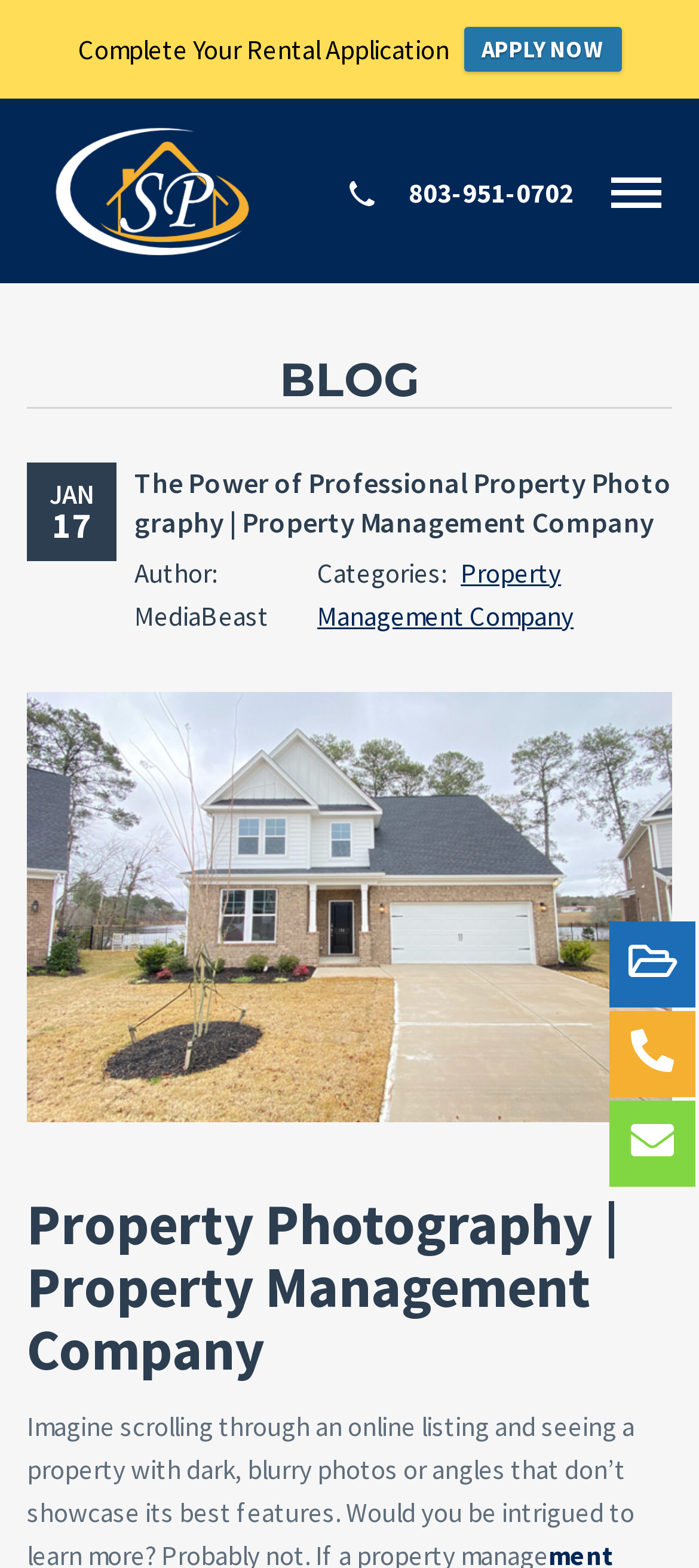Please answer the following question as detailed as possible based on the image: 
What is the date of the blog post?

I determined the date of the blog post by looking at the time element with the static text elements 'JAN' and '17', which suggests that the blog post was published on January 17.